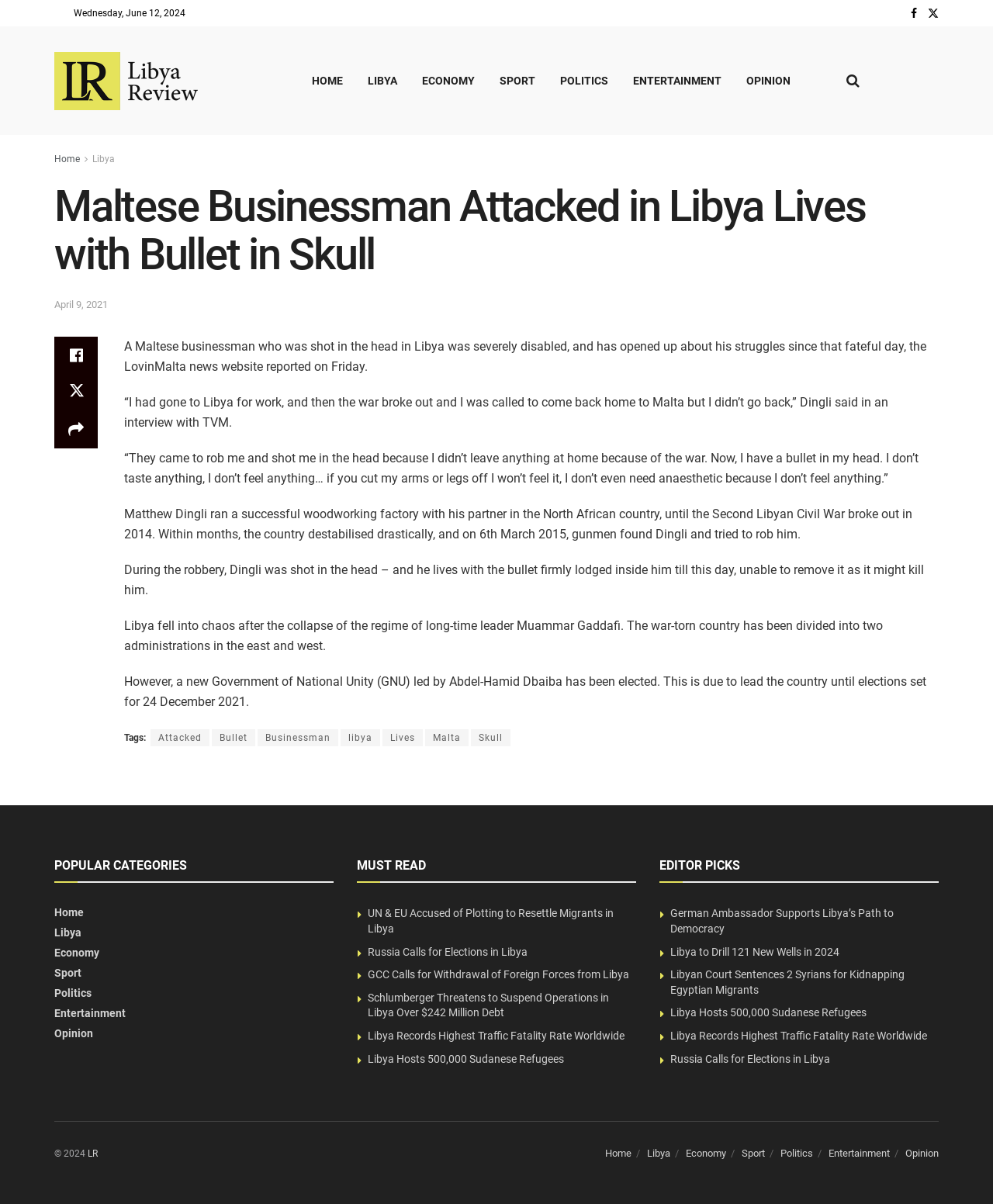Identify the bounding box coordinates of the clickable region to carry out the given instruction: "View the 'POPULAR CATEGORIES'".

[0.055, 0.708, 0.188, 0.731]